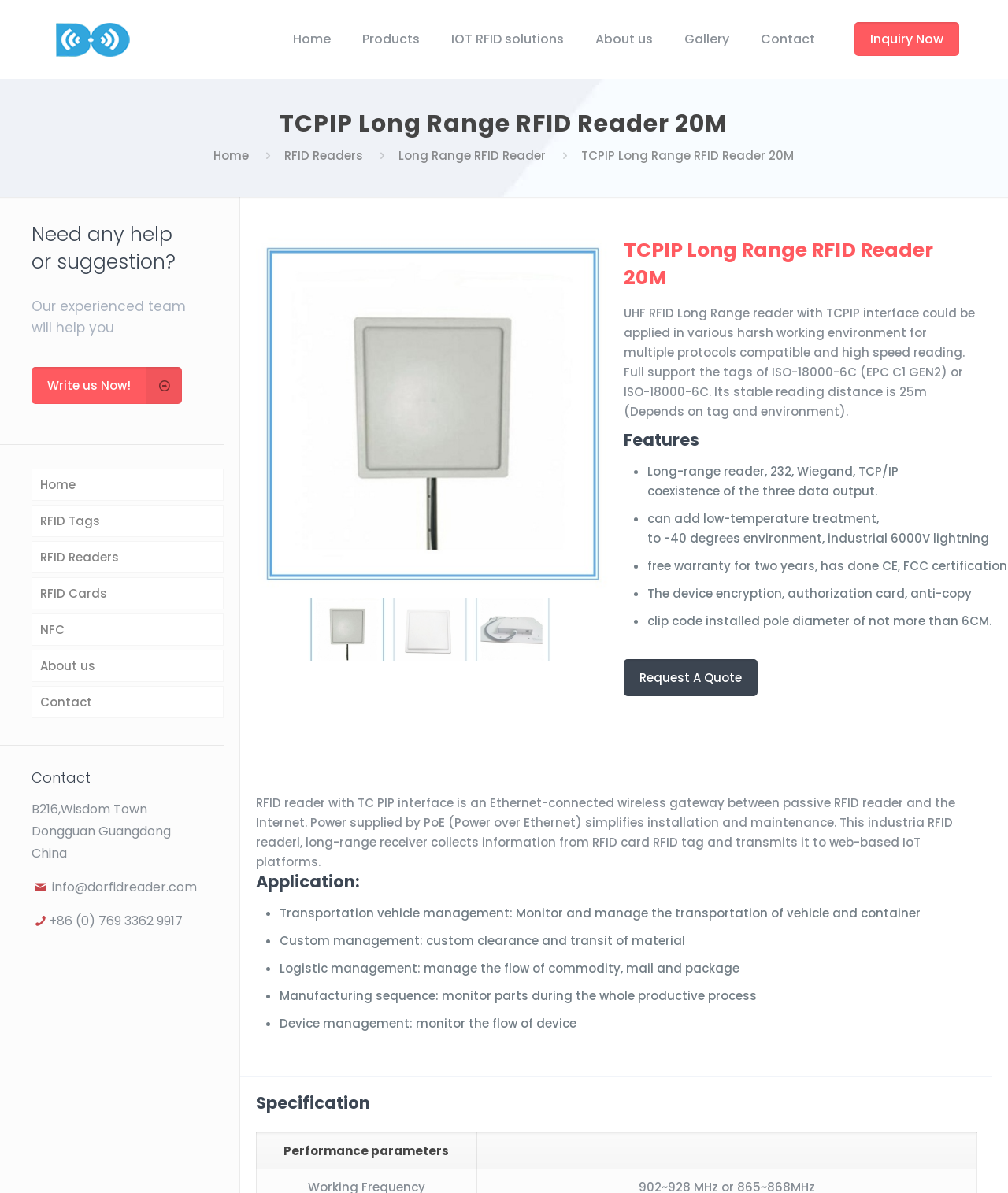What is the maximum reading distance of this RFID reader?
Can you provide a detailed and comprehensive answer to the question?

According to the description 'Its stable reading distance is 25m (Depends on tag and environment).', the maximum reading distance of this RFID reader is 25m.